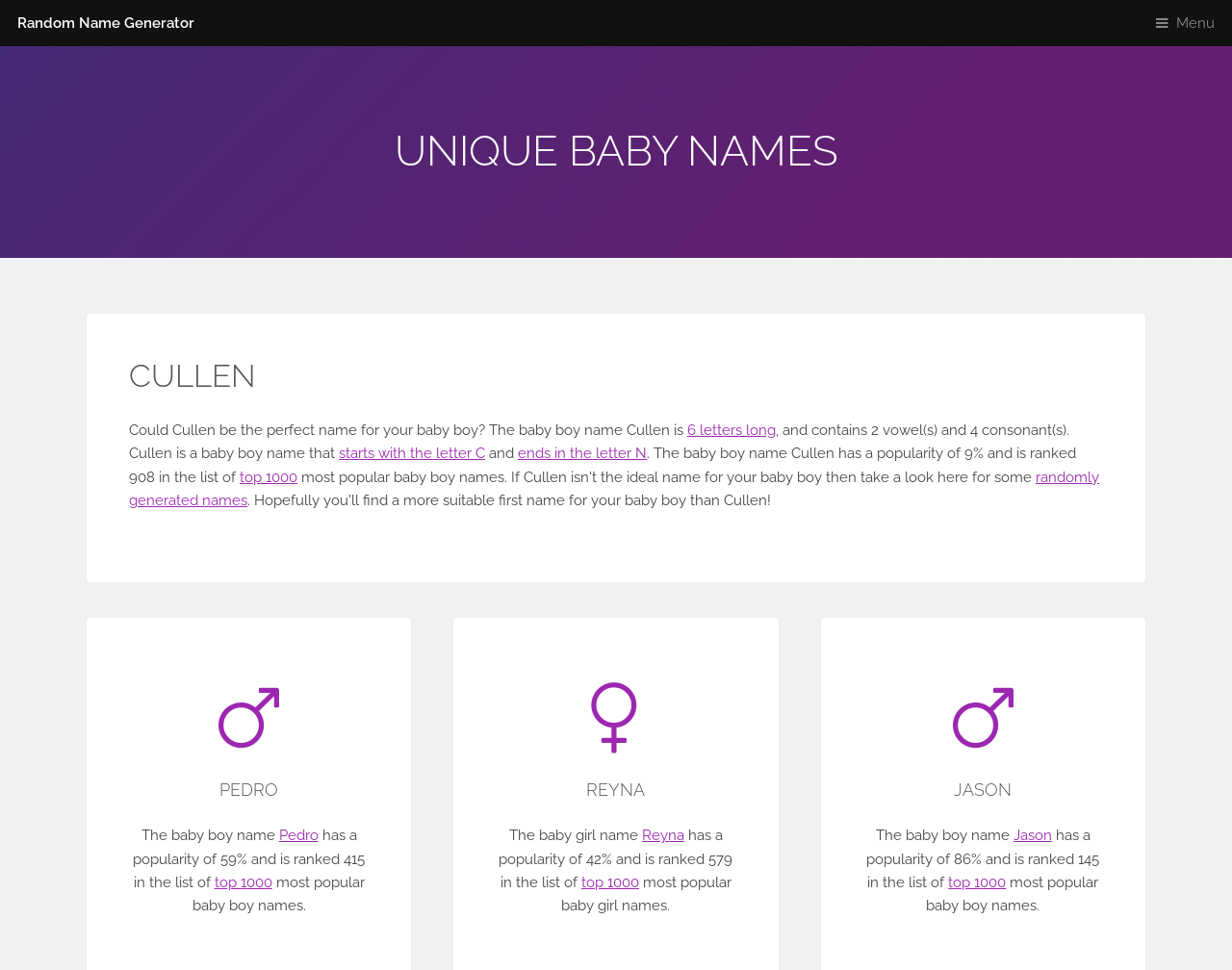Using the provided element description "randomly generated names", determine the bounding box coordinates of the UI element.

[0.105, 0.483, 0.892, 0.524]